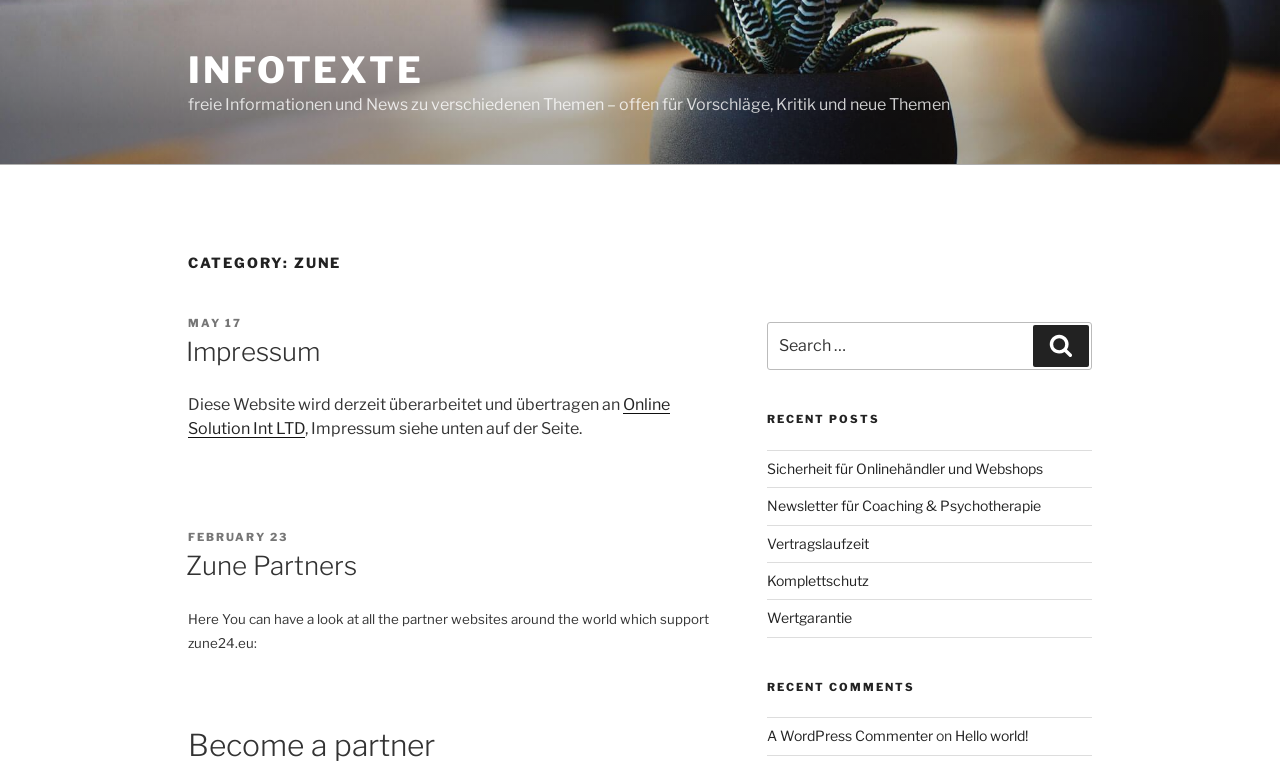Provide a short, one-word or phrase answer to the question below:
What is the date of the first article?

MAY 17